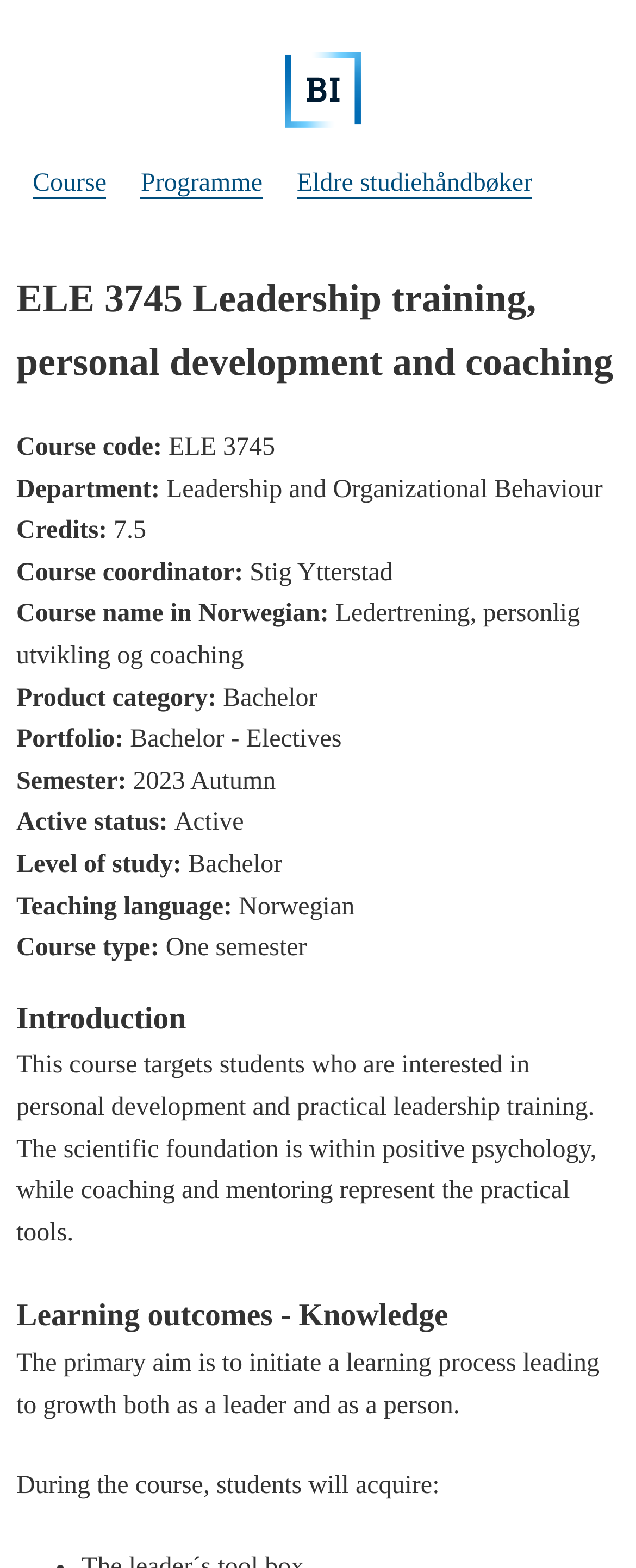Examine the image carefully and respond to the question with a detailed answer: 
What is the course code?

The course code can be found in the section that lists the course details, where it is labeled as 'Course code:' and has the value 'ELE 3745'.